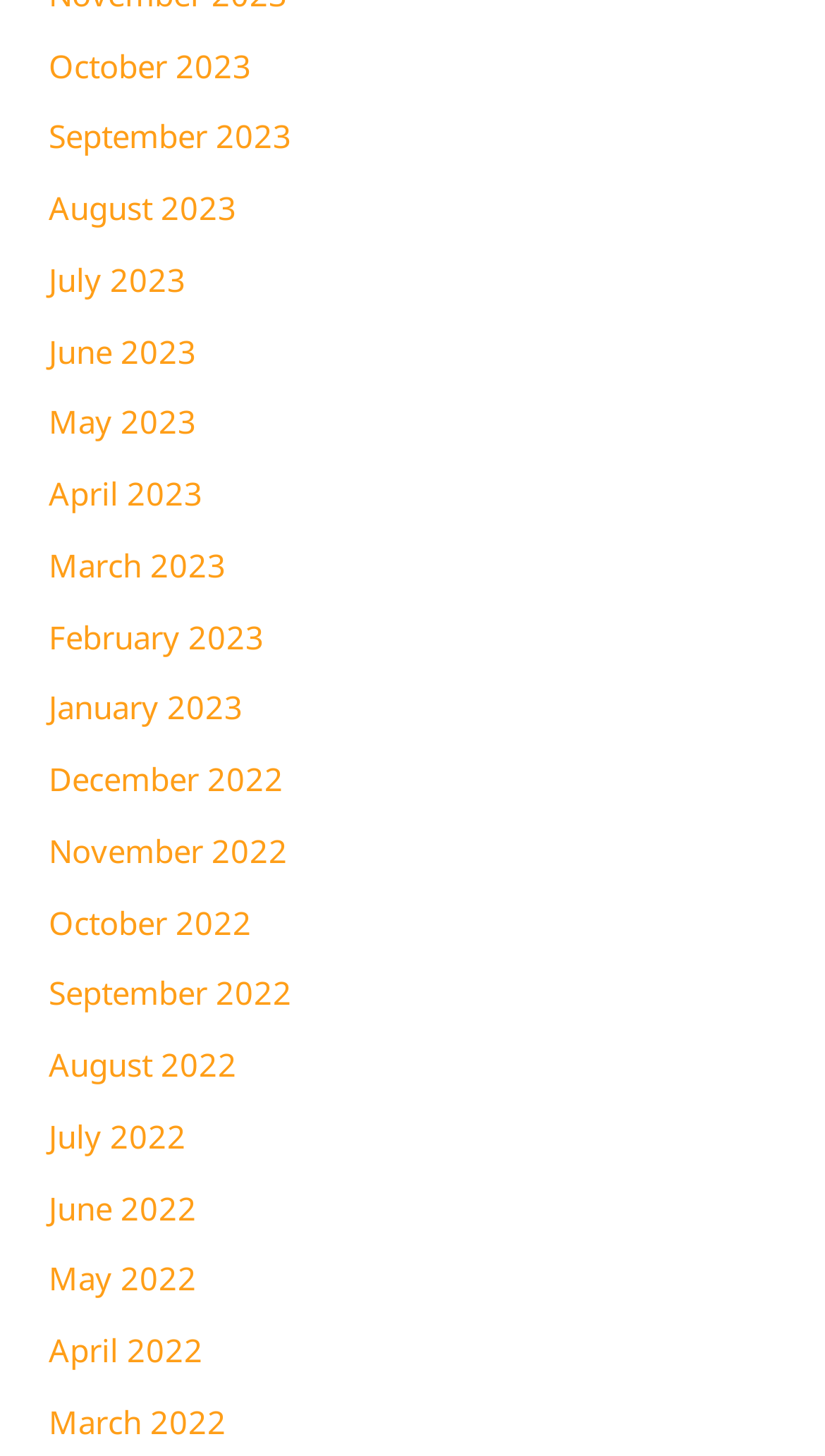How many months are listed?
Kindly answer the question with as much detail as you can.

I counted the number of links on the webpage, each representing a month, from October 2023 to April 2022, and found a total of 16 months listed.